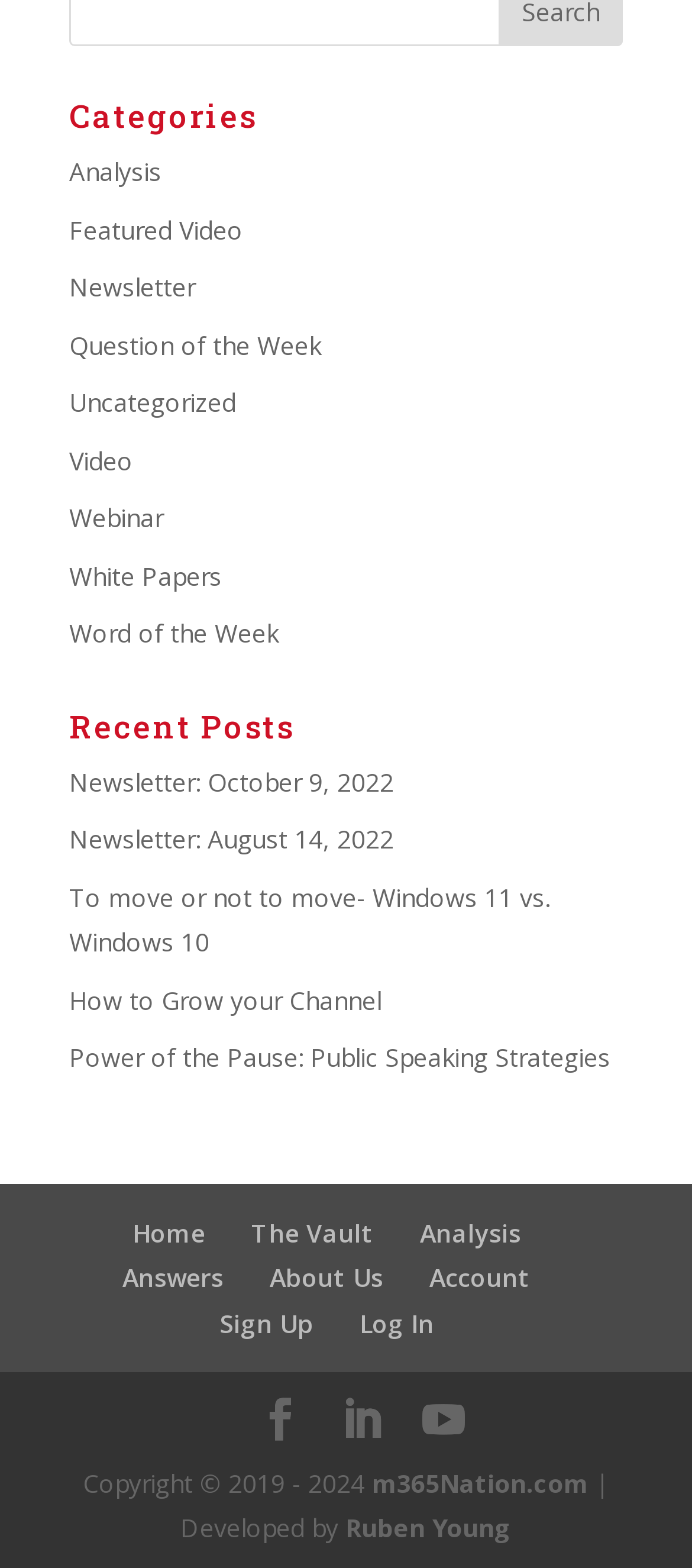Locate the bounding box coordinates of the clickable area needed to fulfill the instruction: "View recent posts".

[0.1, 0.452, 0.9, 0.484]